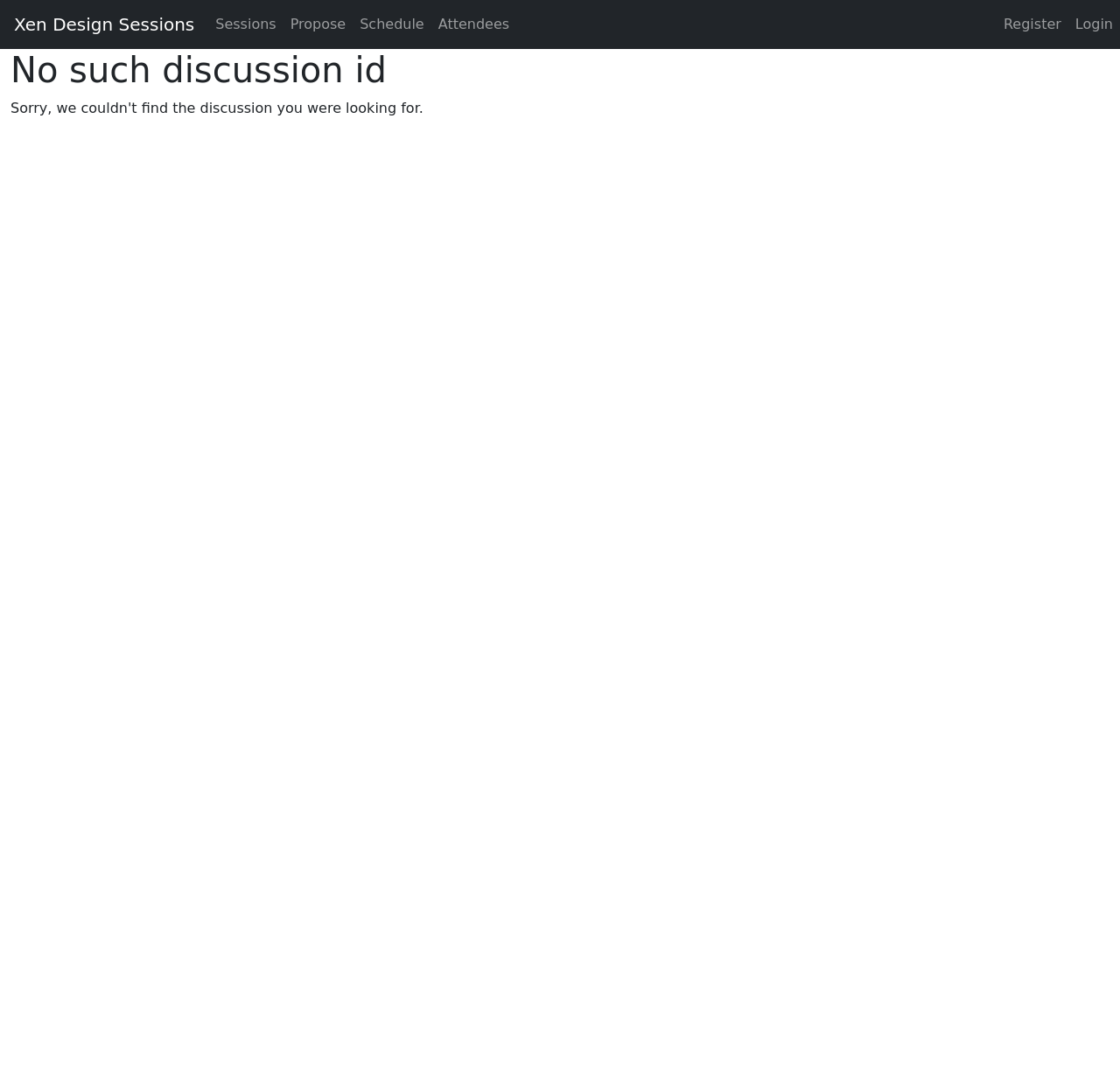Using the provided element description "Xen Design Sessions", determine the bounding box coordinates of the UI element.

[0.012, 0.006, 0.174, 0.039]